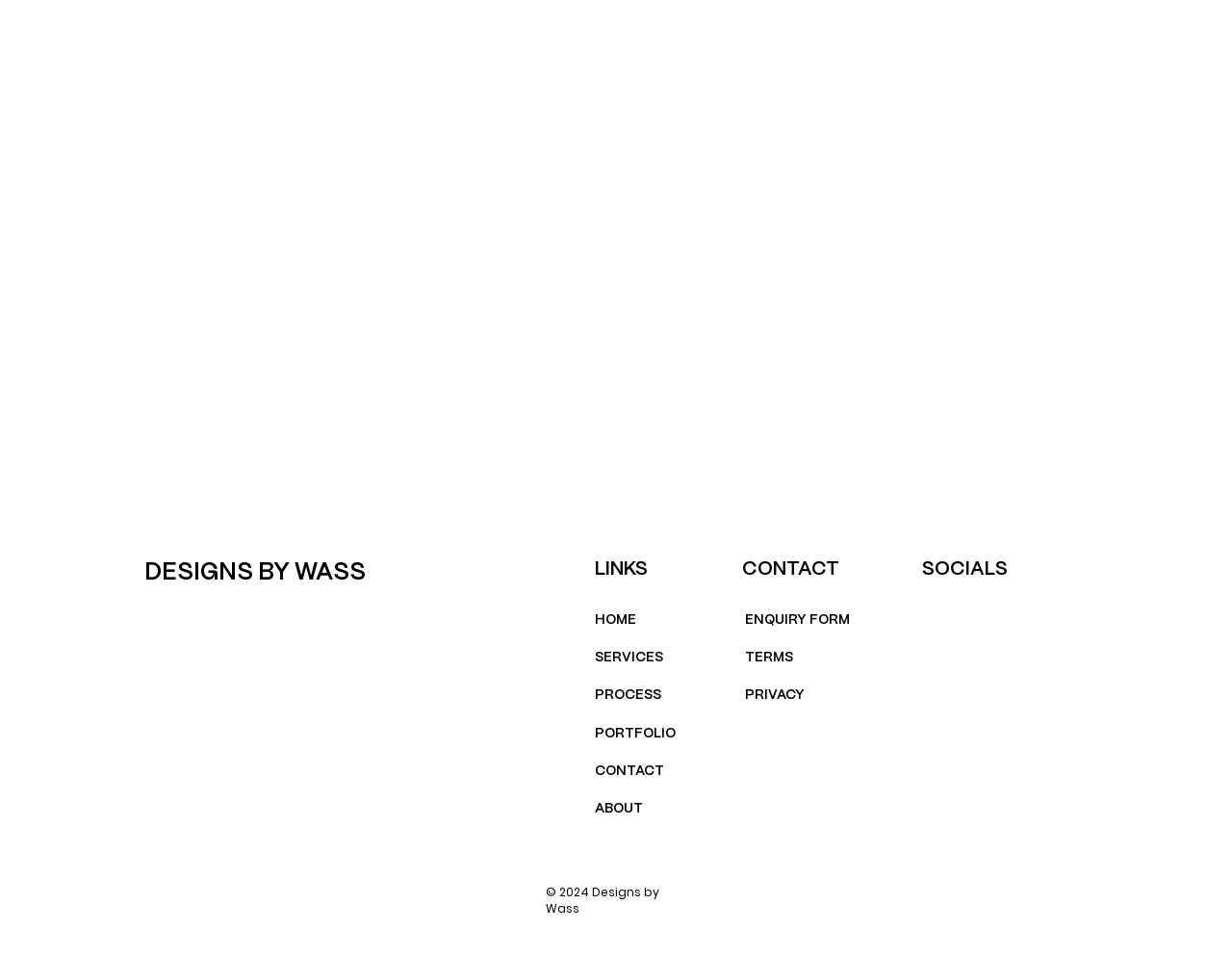Use a single word or phrase to answer the question: 
How many main navigation links are there?

6